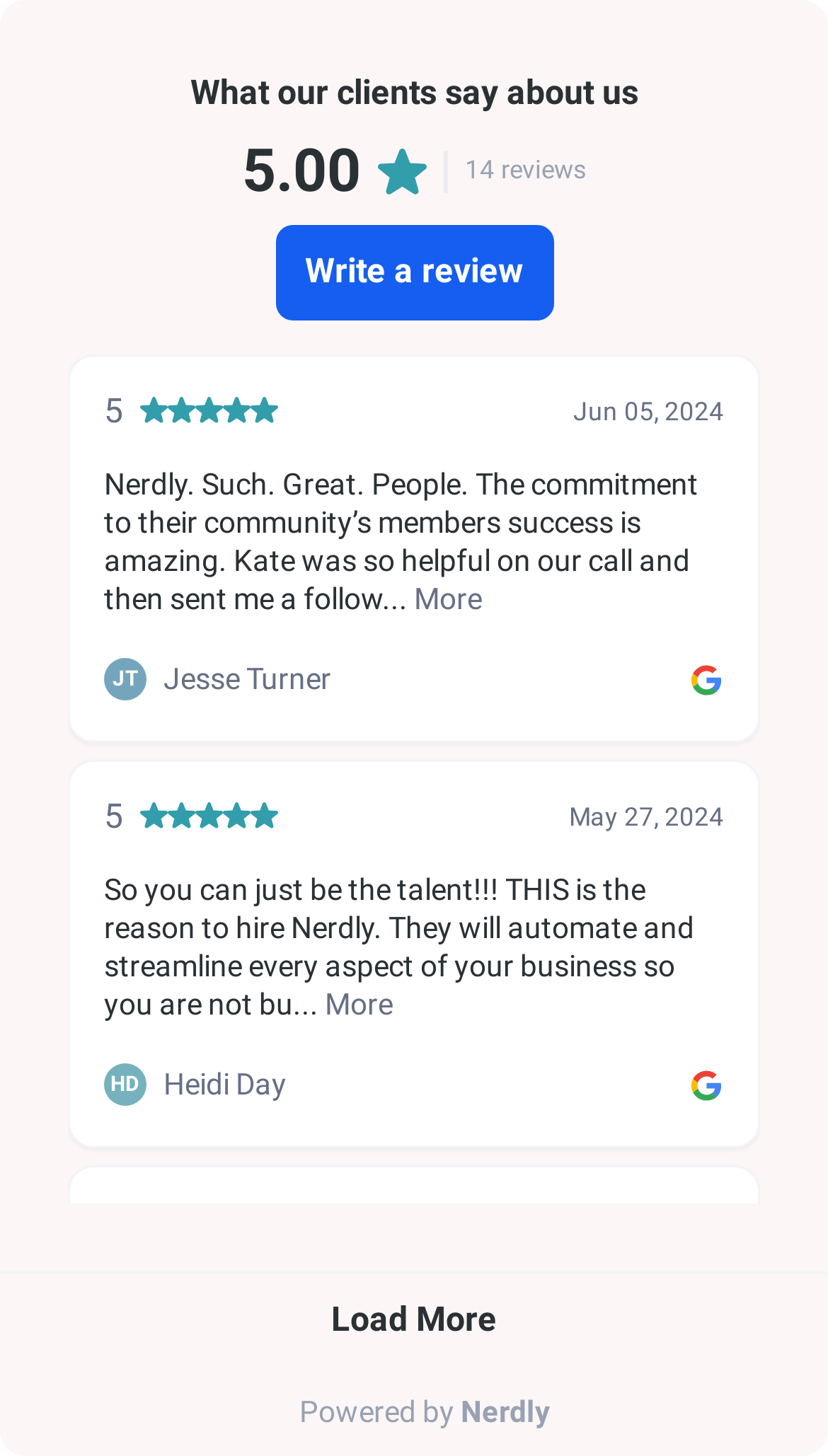Reply to the question with a single word or phrase:
What is the overall rating of Nerdly?

5.00 star rating